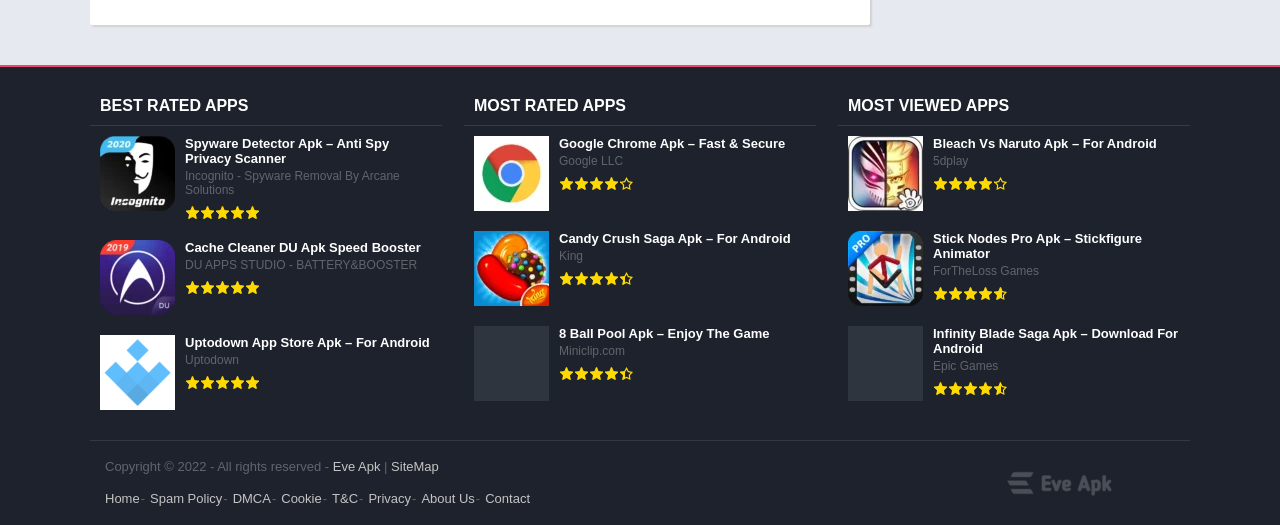Locate the bounding box coordinates of the clickable region necessary to complete the following instruction: "Open the 'Uptodown App Store Apk' page". Provide the coordinates in the format of four float numbers between 0 and 1, i.e., [left, top, right, bottom].

[0.07, 0.619, 0.345, 0.8]